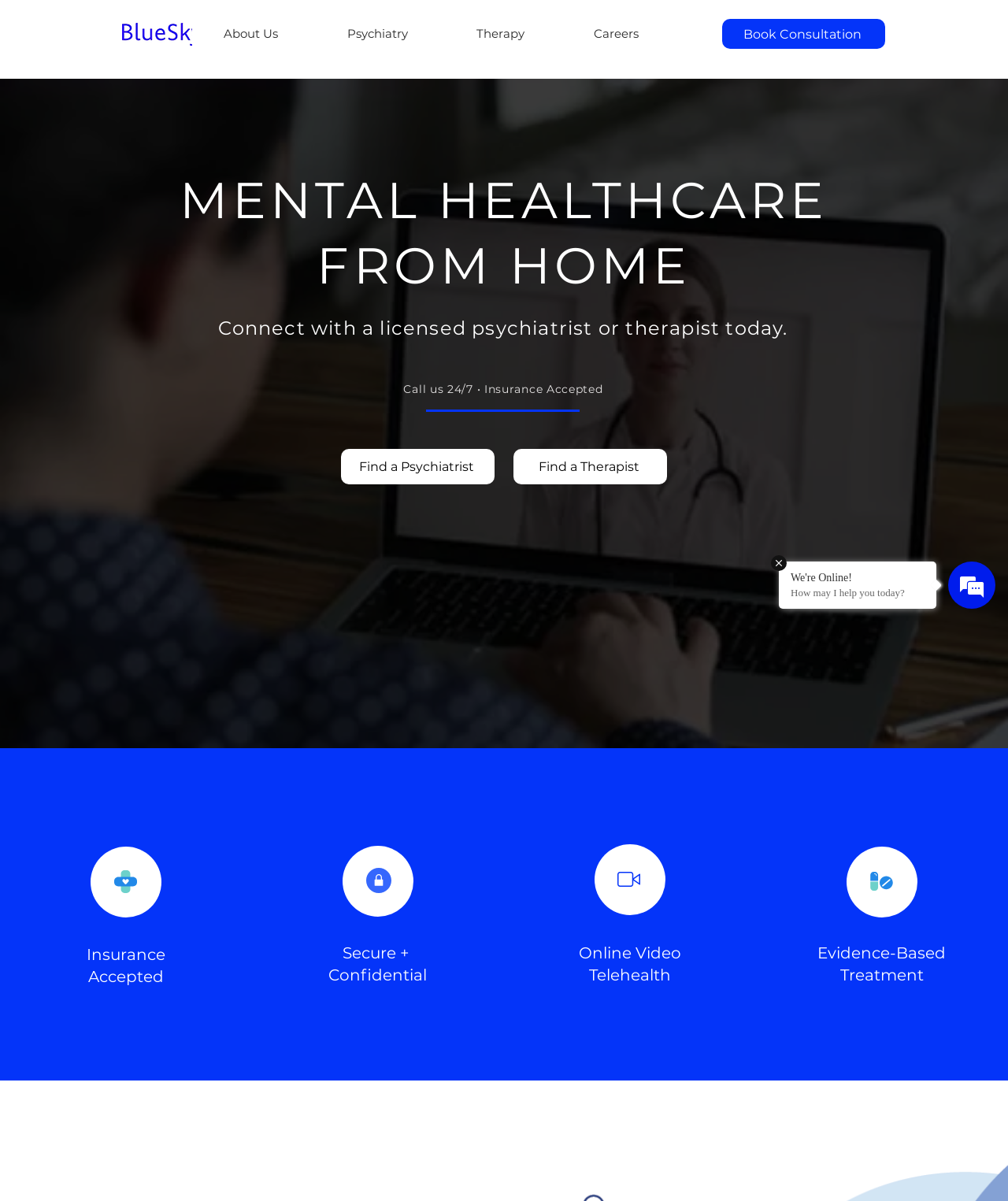Using floating point numbers between 0 and 1, provide the bounding box coordinates in the format (top-left x, top-left y, bottom-right x, bottom-right y). Locate the UI element described here: Book Consultation

[0.716, 0.016, 0.878, 0.041]